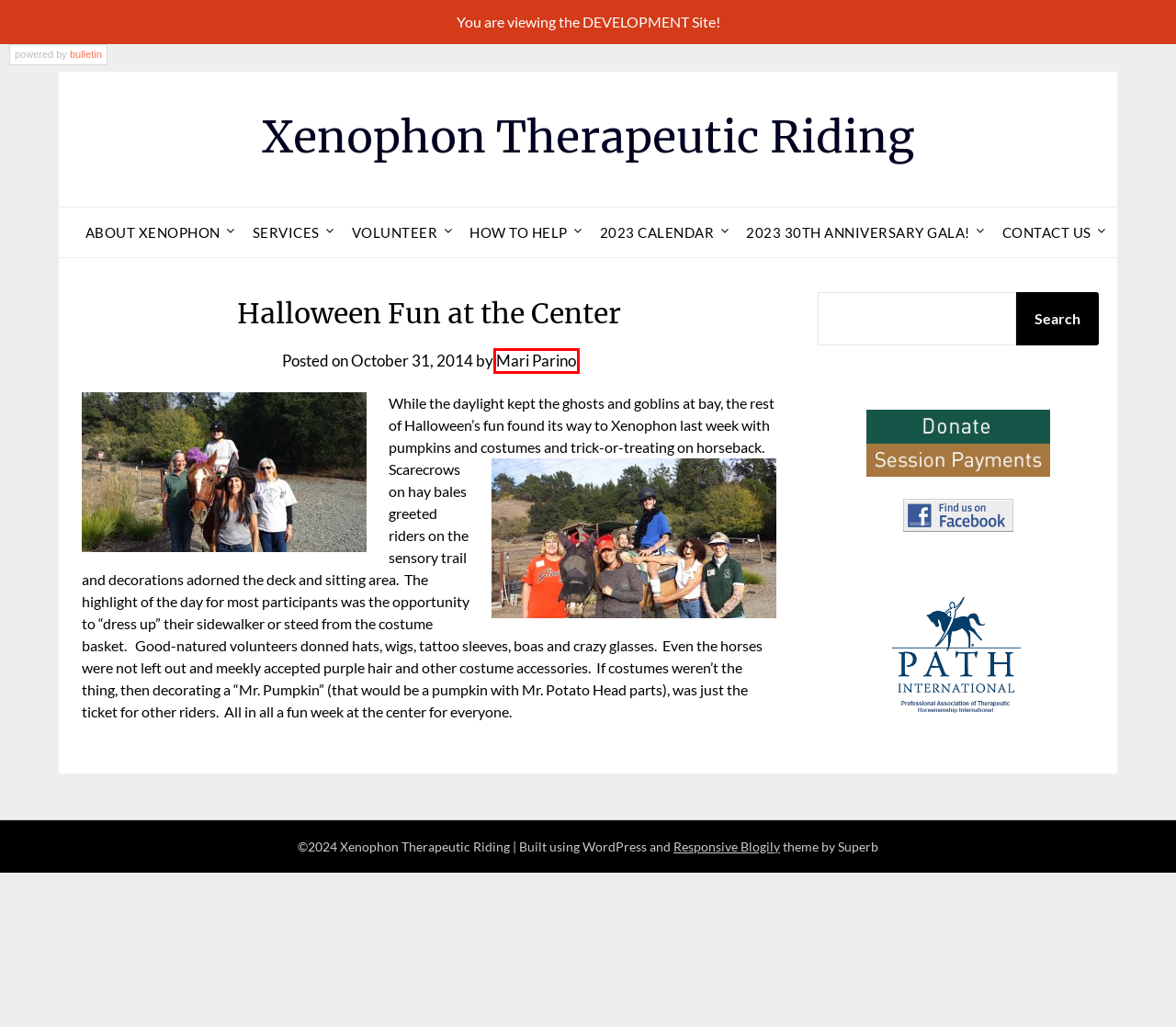A screenshot of a webpage is given, marked with a red bounding box around a UI element. Please select the most appropriate webpage description that fits the new page after clicking the highlighted element. Here are the candidates:
A. How You Can Help – Xenophon Therapeutic Riding
B. Mari Parino – Xenophon Therapeutic Riding
C. Session Payments |
D. Xenophon’s 2023 Fundraising Gala! – Xenophon Therapeutic Riding
E. Contact Us – Xenophon Therapeutic Riding
F. Xenophon Therapeutic Riding
G. Welcome to Xenophon – Xenophon Therapeutic Riding
H. 2023  Calendar – Xenophon Therapeutic Riding

B